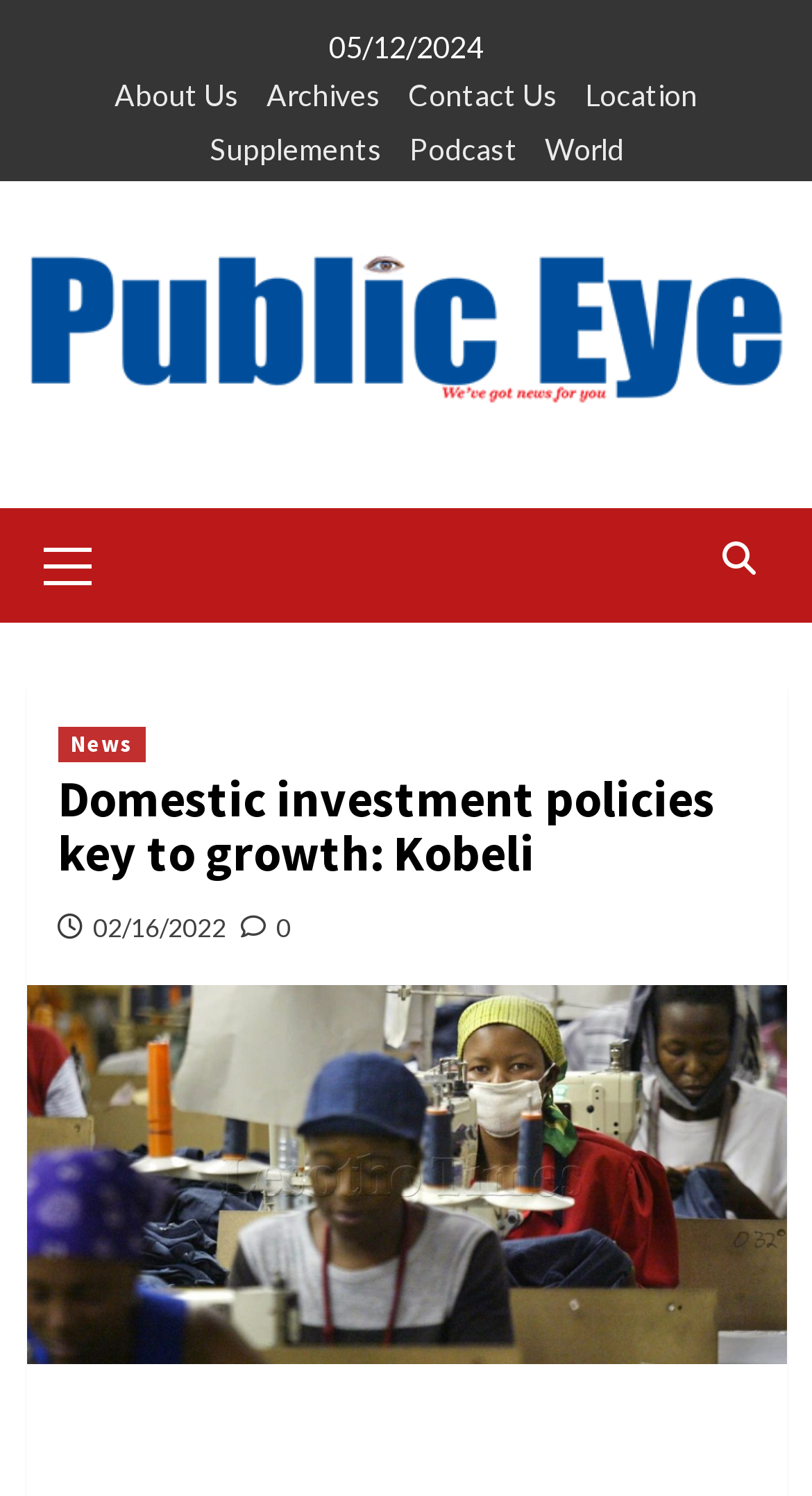Determine the bounding box coordinates for the element that should be clicked to follow this instruction: "Check the date 02/16/2022". The coordinates should be given as four float numbers between 0 and 1, in the format [left, top, right, bottom].

[0.114, 0.609, 0.278, 0.63]